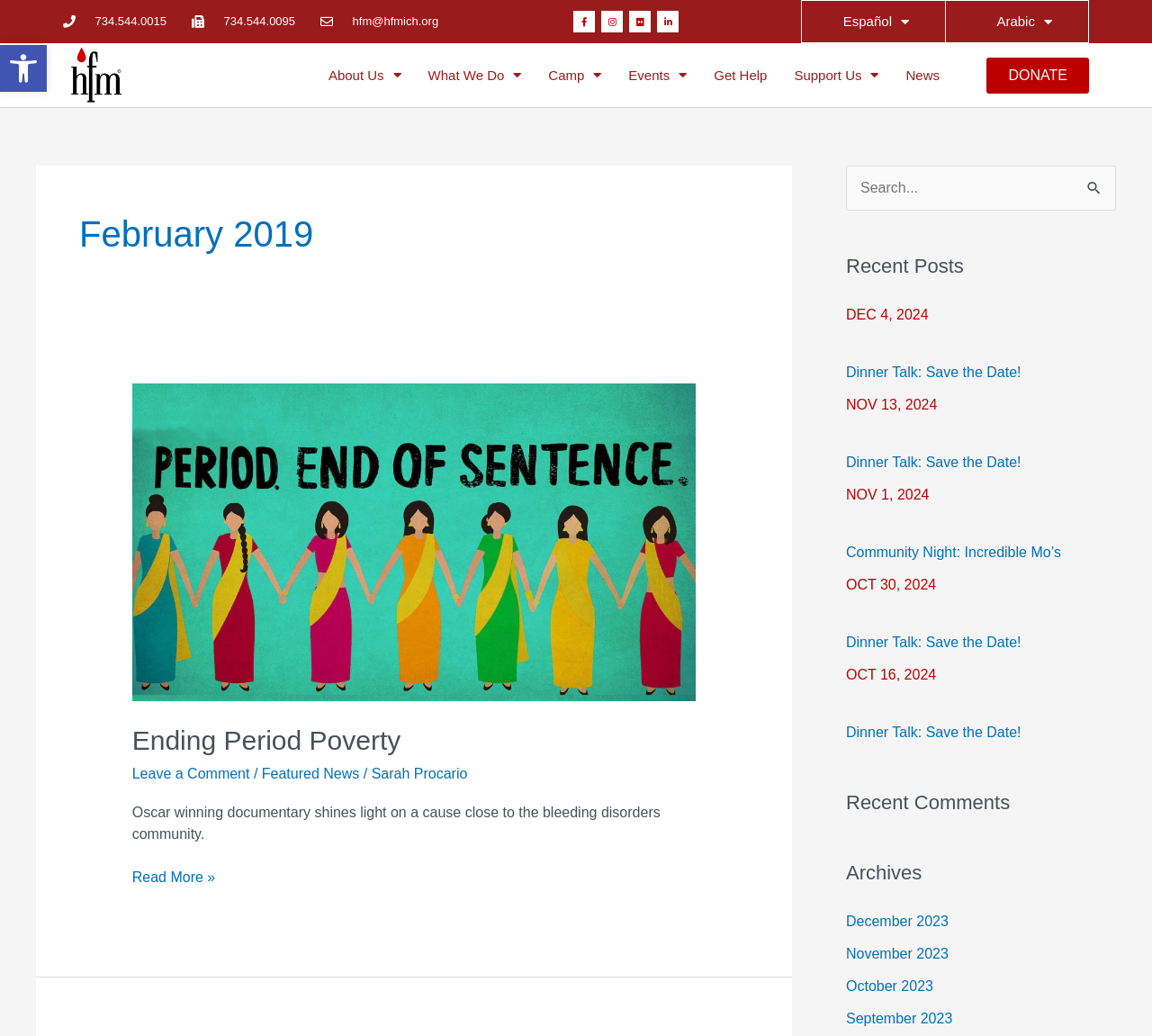Please determine the bounding box coordinates of the element to click on in order to accomplish the following task: "Open Facebook page". Ensure the coordinates are four float numbers ranging from 0 to 1, i.e., [left, top, right, bottom].

[0.498, 0.01, 0.516, 0.031]